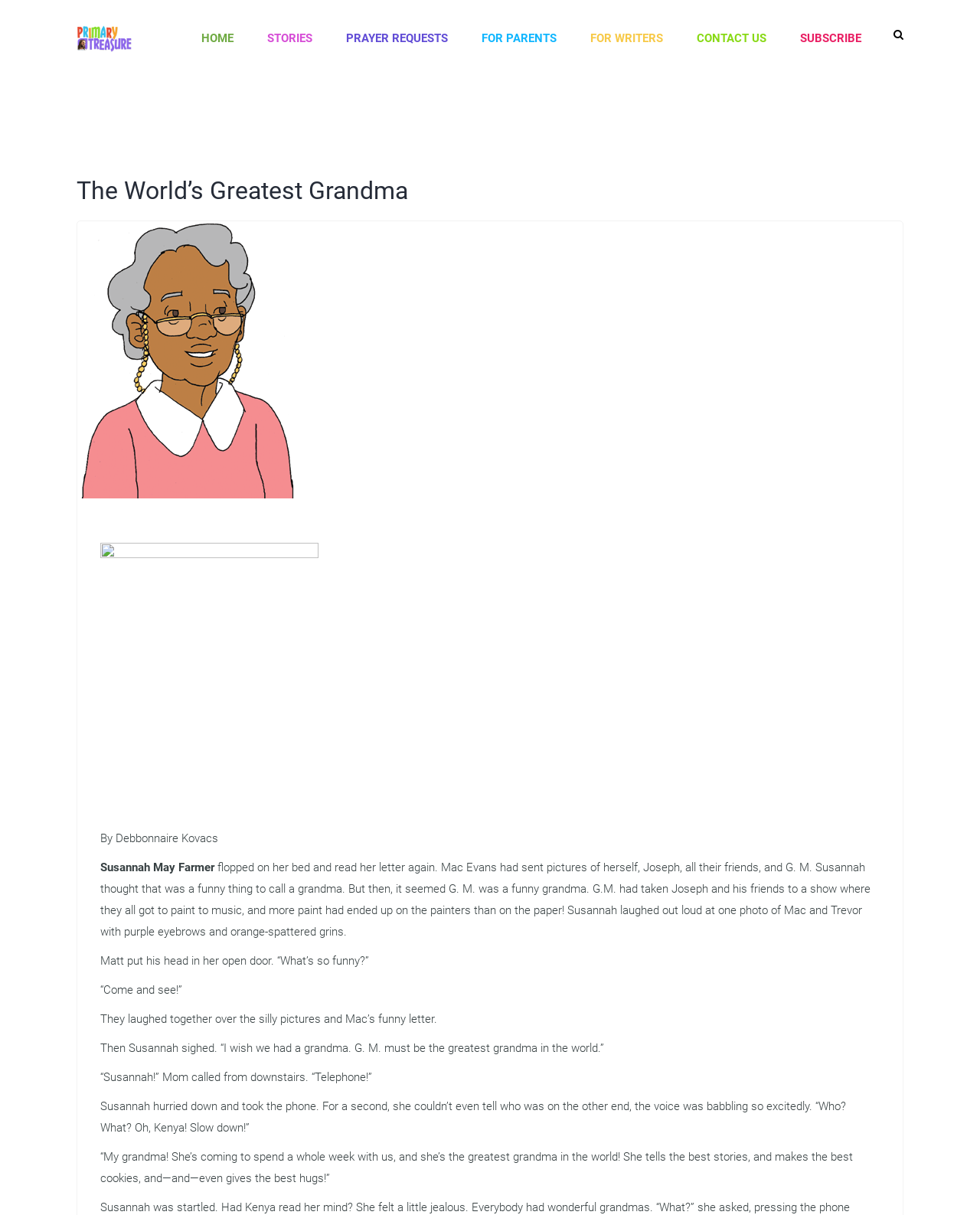Provide the bounding box coordinates of the HTML element this sentence describes: "For Writers".

[0.585, 0.0, 0.694, 0.063]